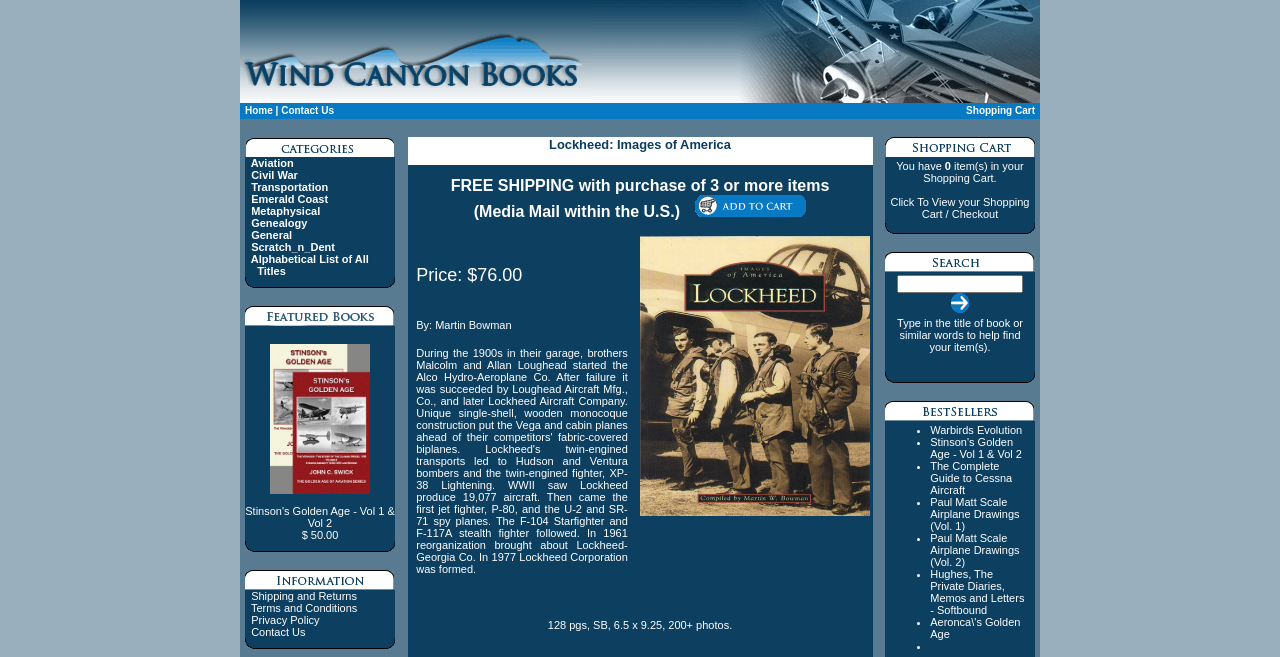Please identify the bounding box coordinates of the area I need to click to accomplish the following instruction: "View Shopping Cart".

[0.755, 0.16, 0.809, 0.177]